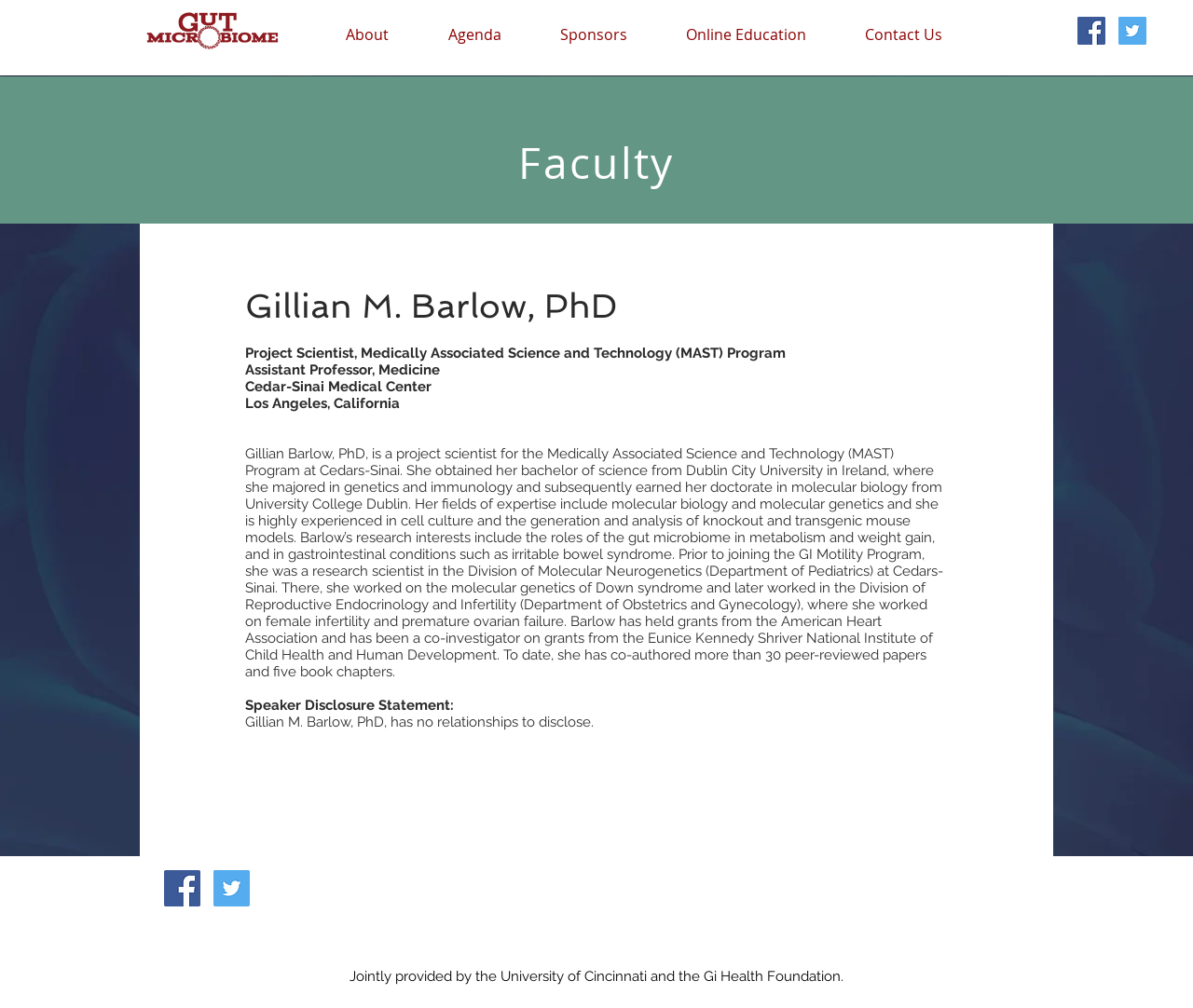What is the disclosure statement of Gillian M. Barlow?
Relying on the image, give a concise answer in one word or a brief phrase.

No relationships to disclose